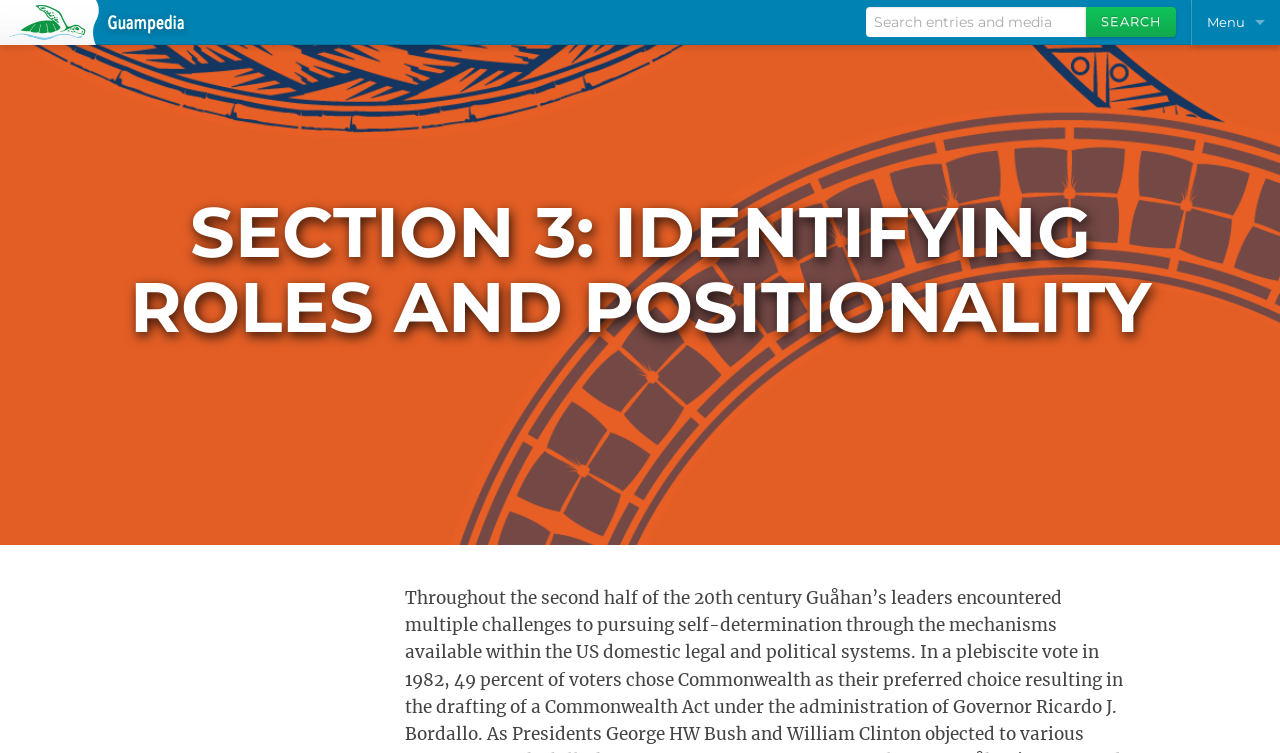How many links are in the top navigation menu?
Look at the image and answer the question with a single word or phrase.

4